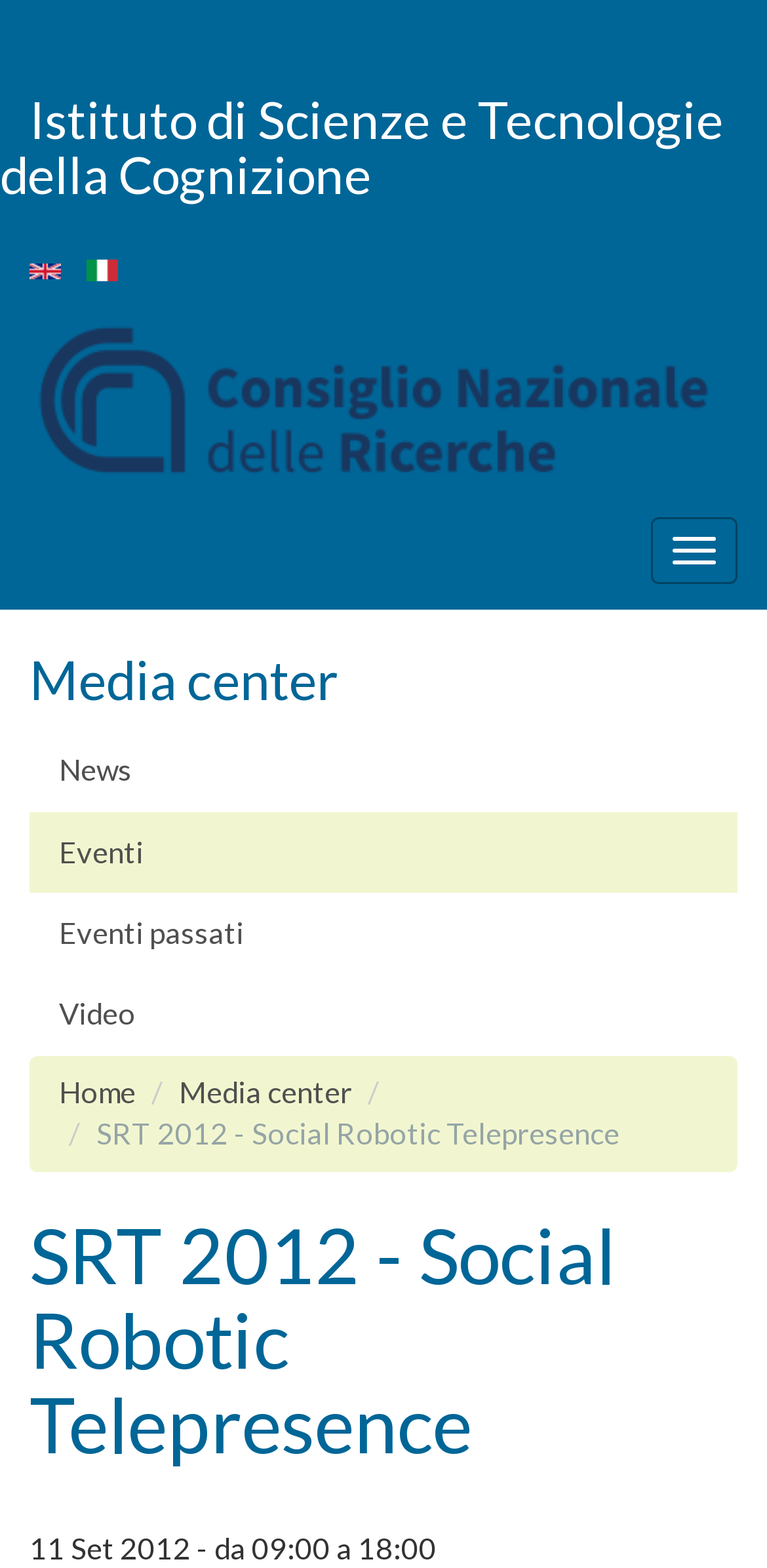Provide the bounding box coordinates for the area that should be clicked to complete the instruction: "Click on Drain Relining".

None